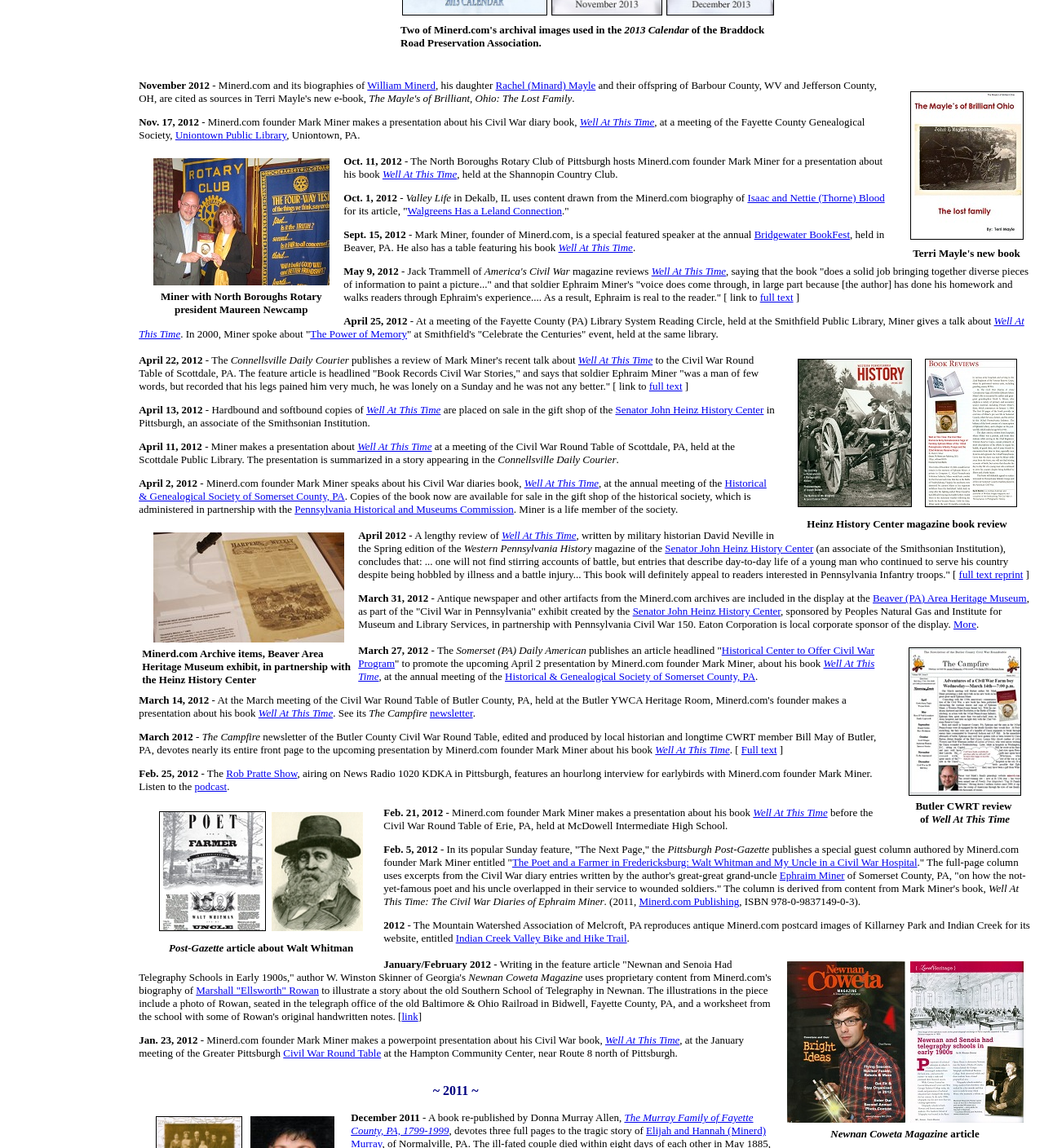Given the following UI element description: "Well At This Time", find the bounding box coordinates in the webpage screenshot.

[0.351, 0.352, 0.422, 0.362]